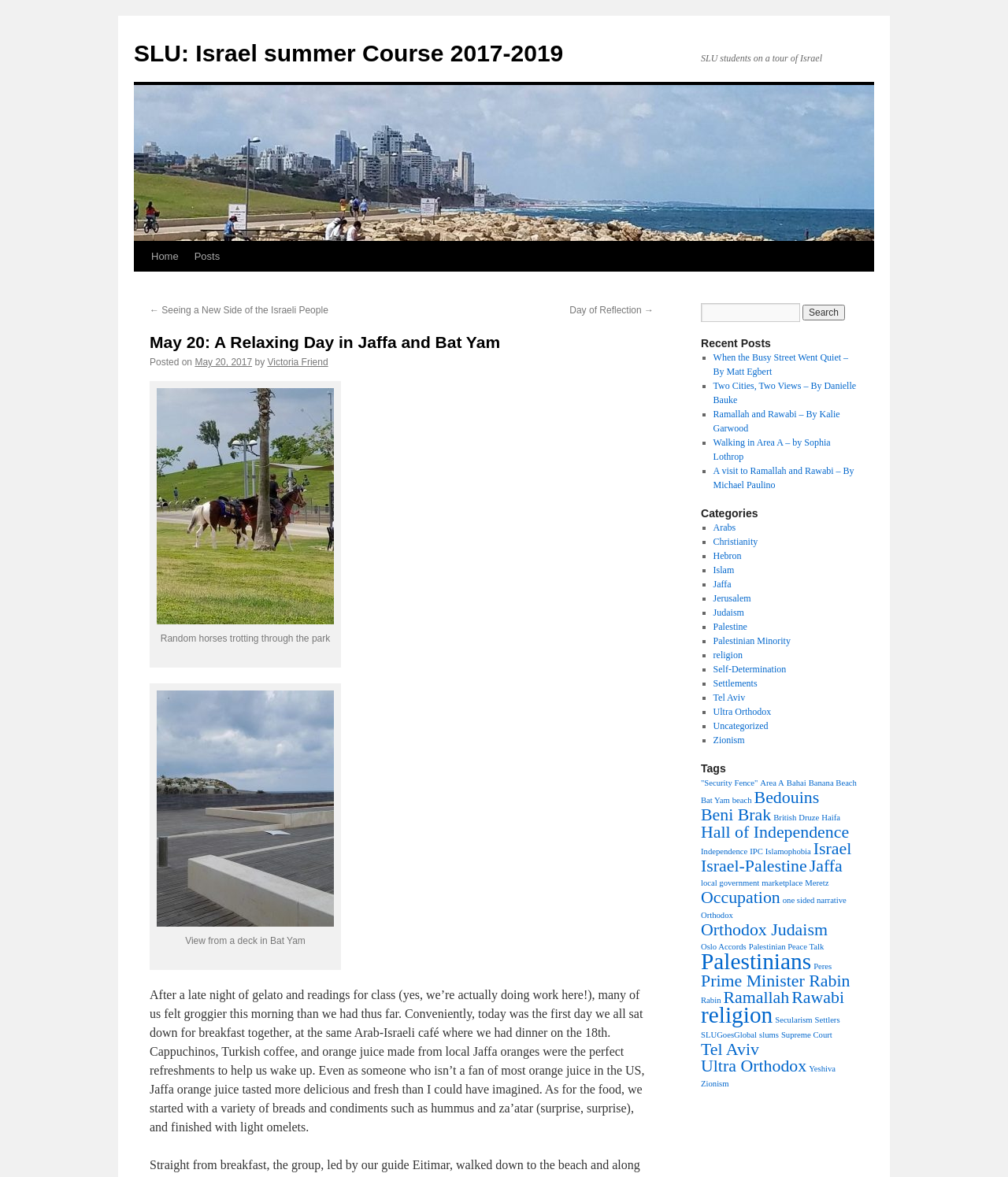Determine the bounding box coordinates of the section to be clicked to follow the instruction: "Read the post 'May 20: A Relaxing Day in Jaffa and Bat Yam'". The coordinates should be given as four float numbers between 0 and 1, formatted as [left, top, right, bottom].

[0.148, 0.84, 0.639, 0.963]